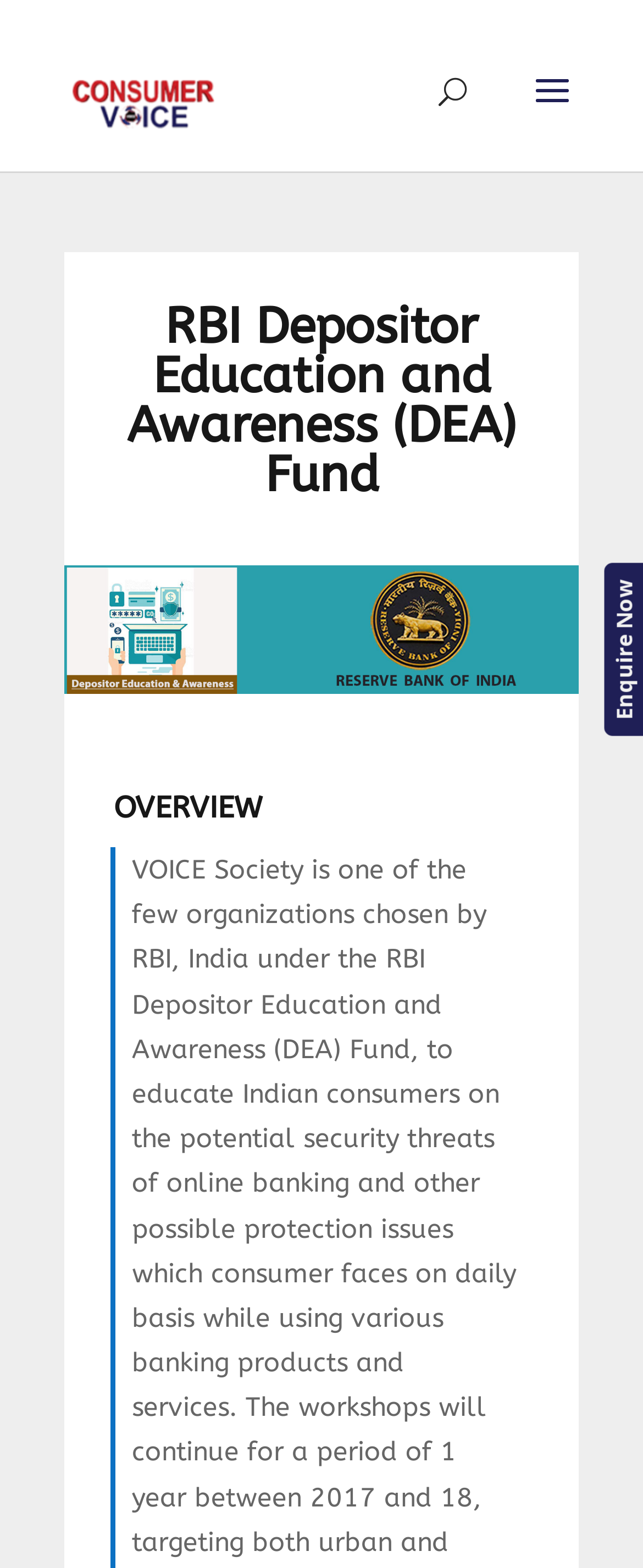Based on the image, provide a detailed and complete answer to the question: 
What is the purpose of the search box?

The search box is located in the top-center of the webpage, with a label 'Search for:'. This suggests that the search box is intended for users to search for specific information or keywords within the webpage.